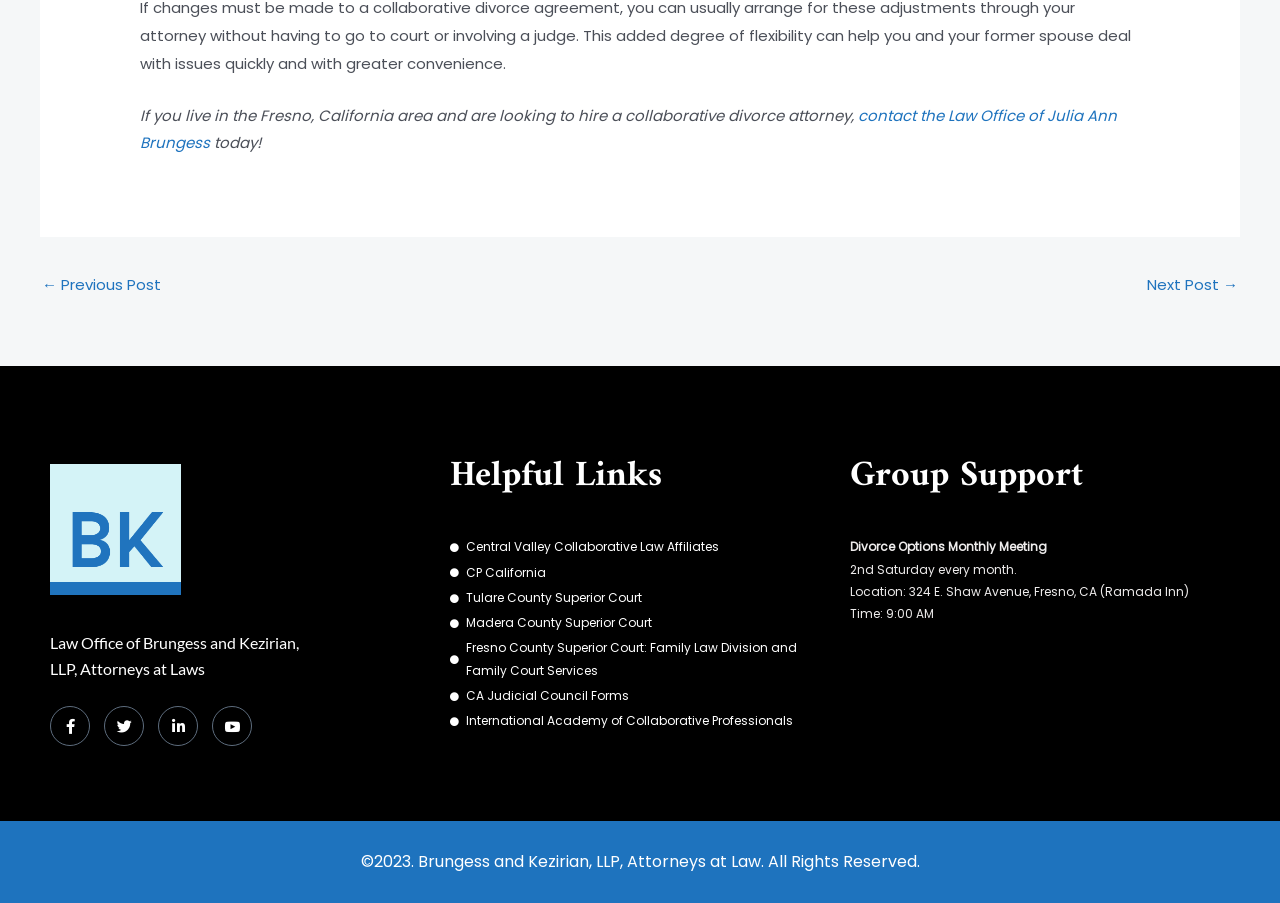Please use the details from the image to answer the following question comprehensively:
What is the name of the law office?

I found the name of the law office by looking at the static text element with the bounding box coordinates [0.039, 0.701, 0.234, 0.723], which contains the text 'Law Office of Brungess and Kezirian,'. This text is likely to be the name of the law office.